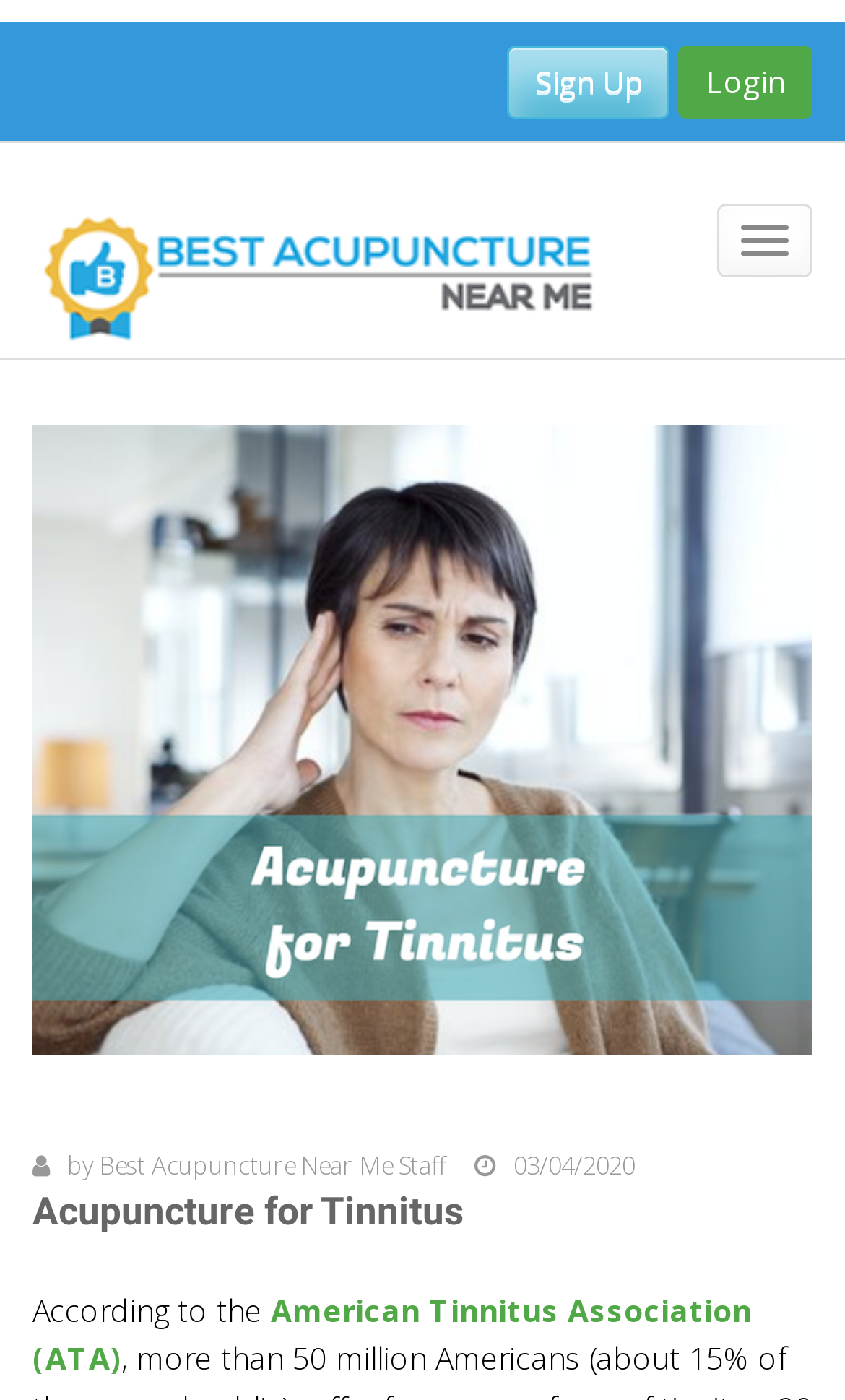What is the name of the organization mentioned in the blog post?
Please provide a single word or phrase based on the screenshot.

American Tinnitus Association